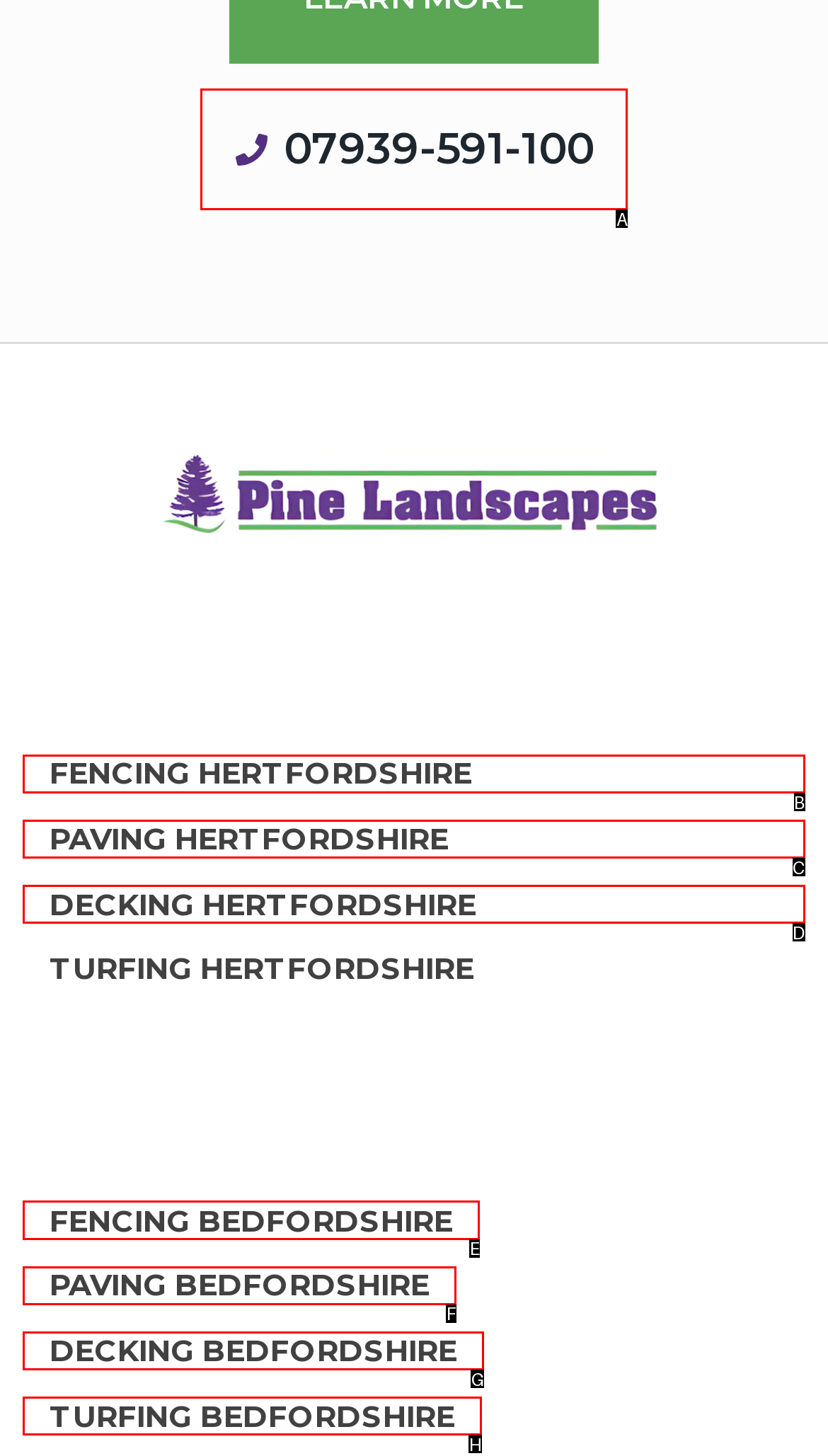Indicate which red-bounded element should be clicked to perform the task: Select PAVING BEDFORDSHIRE from the menu Answer with the letter of the correct option.

F